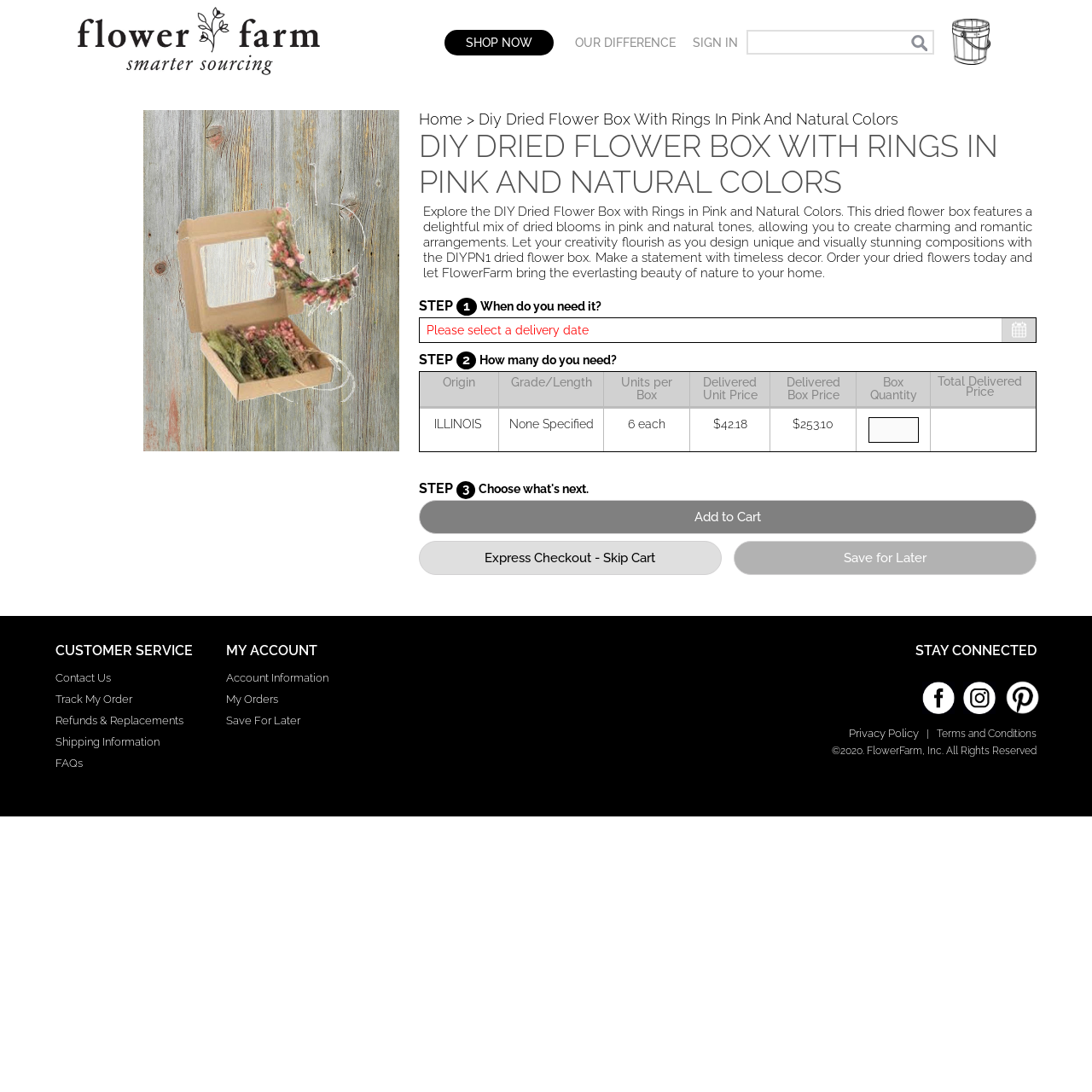Please identify the bounding box coordinates of the element I should click to complete this instruction: 'Click the 'SIGN IN' button'. The coordinates should be given as four float numbers between 0 and 1, like this: [left, top, right, bottom].

[0.627, 0.016, 0.684, 0.074]